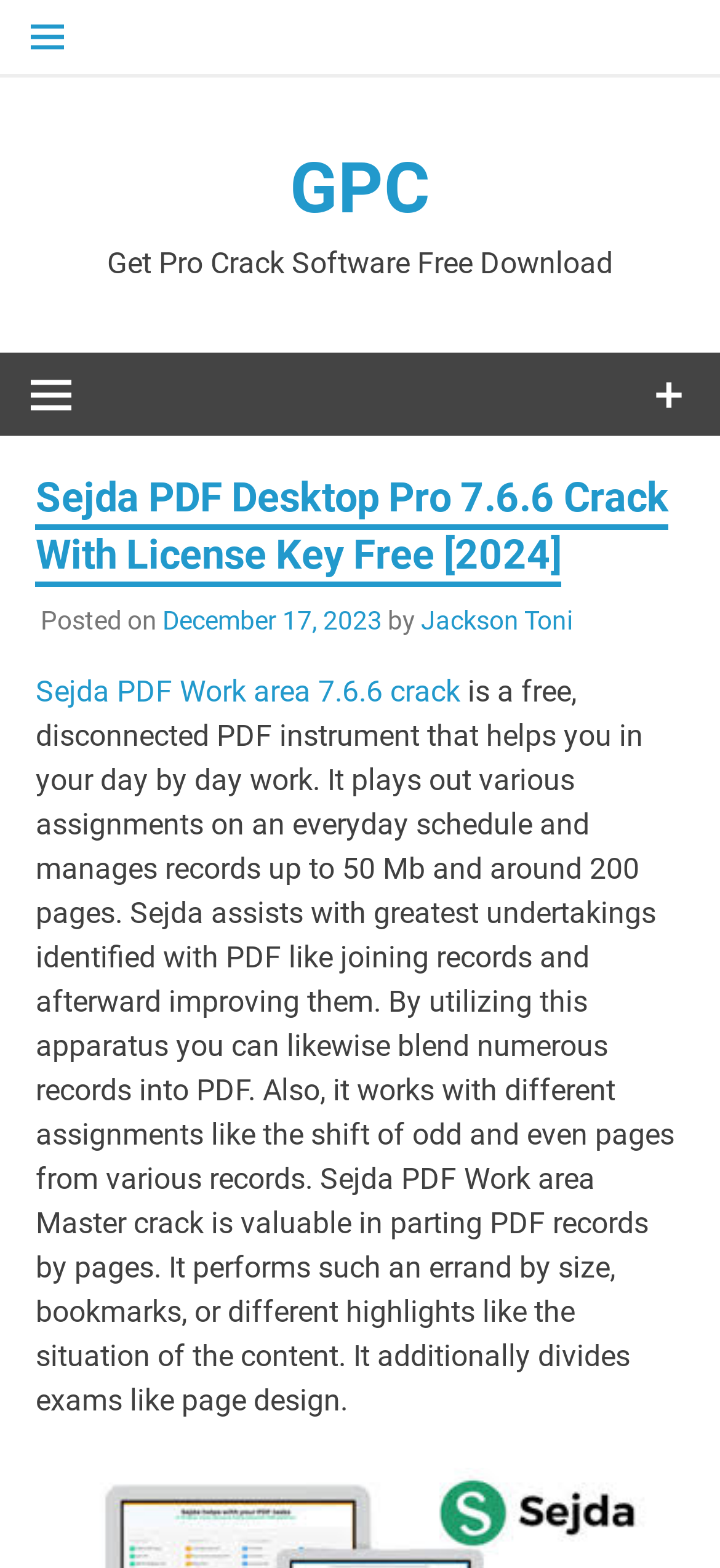Provide the bounding box coordinates of the UI element that matches the description: "GPC".

[0.403, 0.095, 0.597, 0.146]